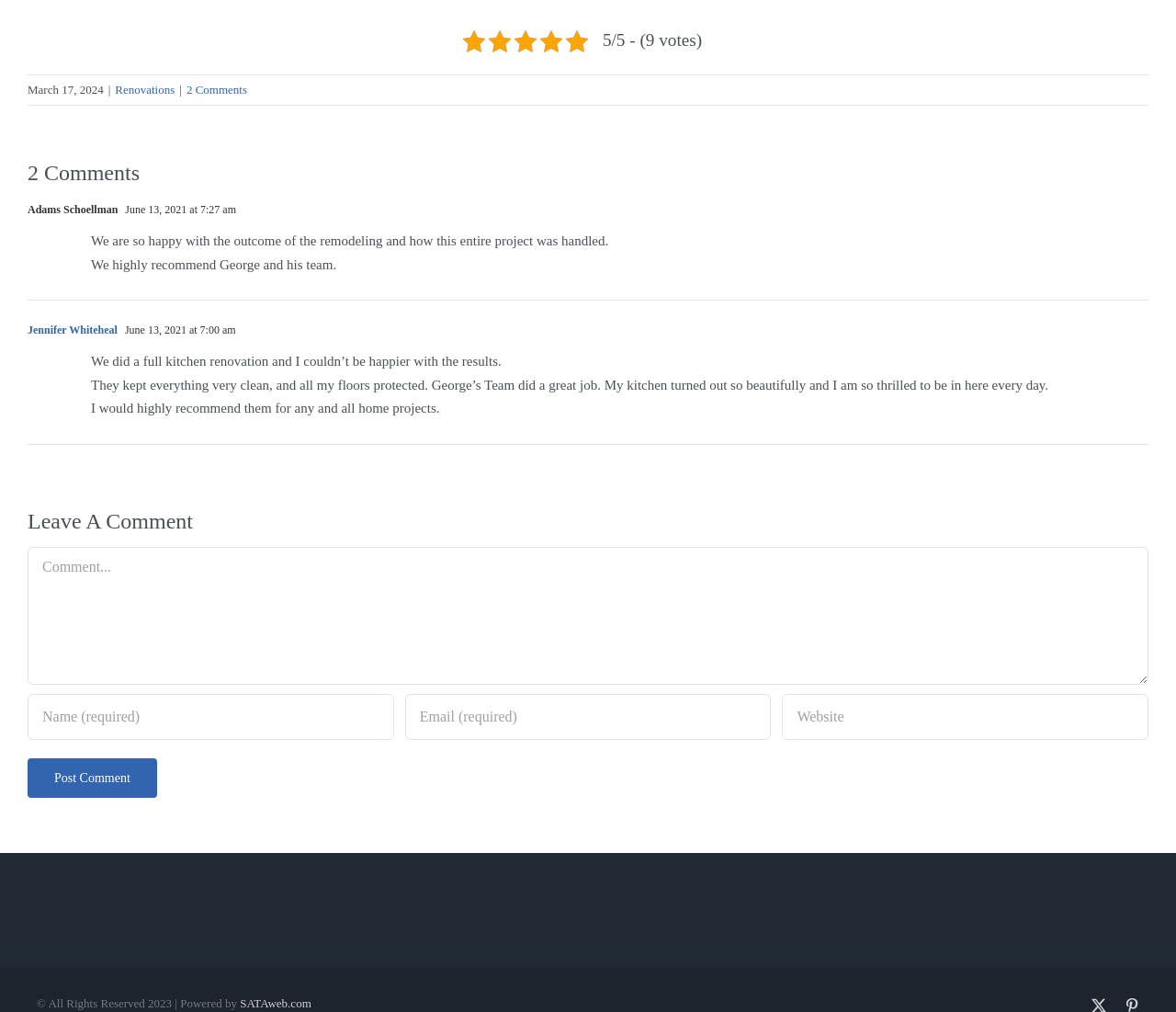Locate the UI element that matches the description aria-label="Name (required)" name="author" placeholder="Name (required)" in the webpage screenshot. Return the bounding box coordinates in the format (top-left x, top-left y, bottom-right x, bottom-right y), with values ranging from 0 to 1.

[0.023, 0.685, 0.335, 0.731]